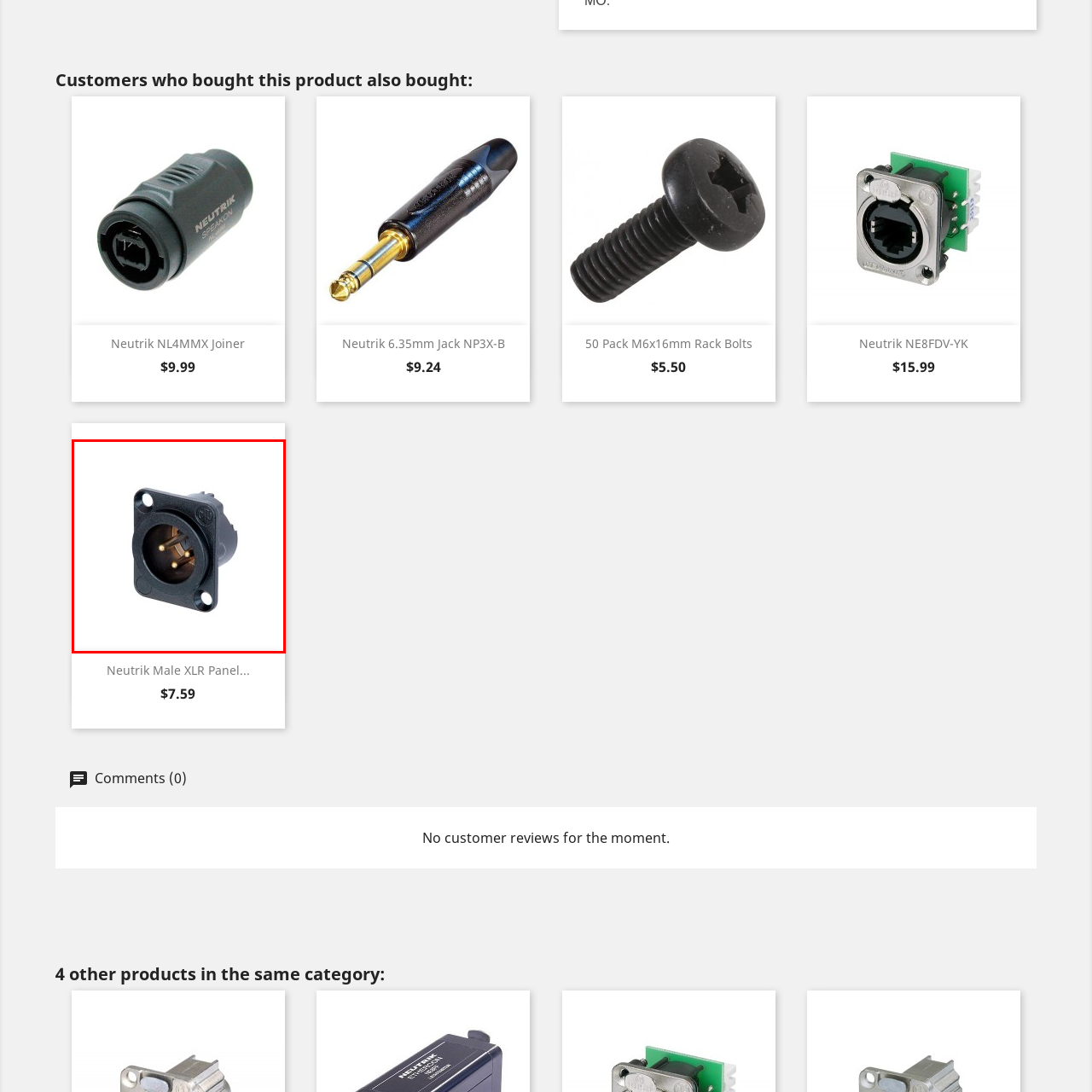Examine the image highlighted by the red boundary, Where is the connector typically mounted? Provide your answer in a single word or phrase.

audio panels